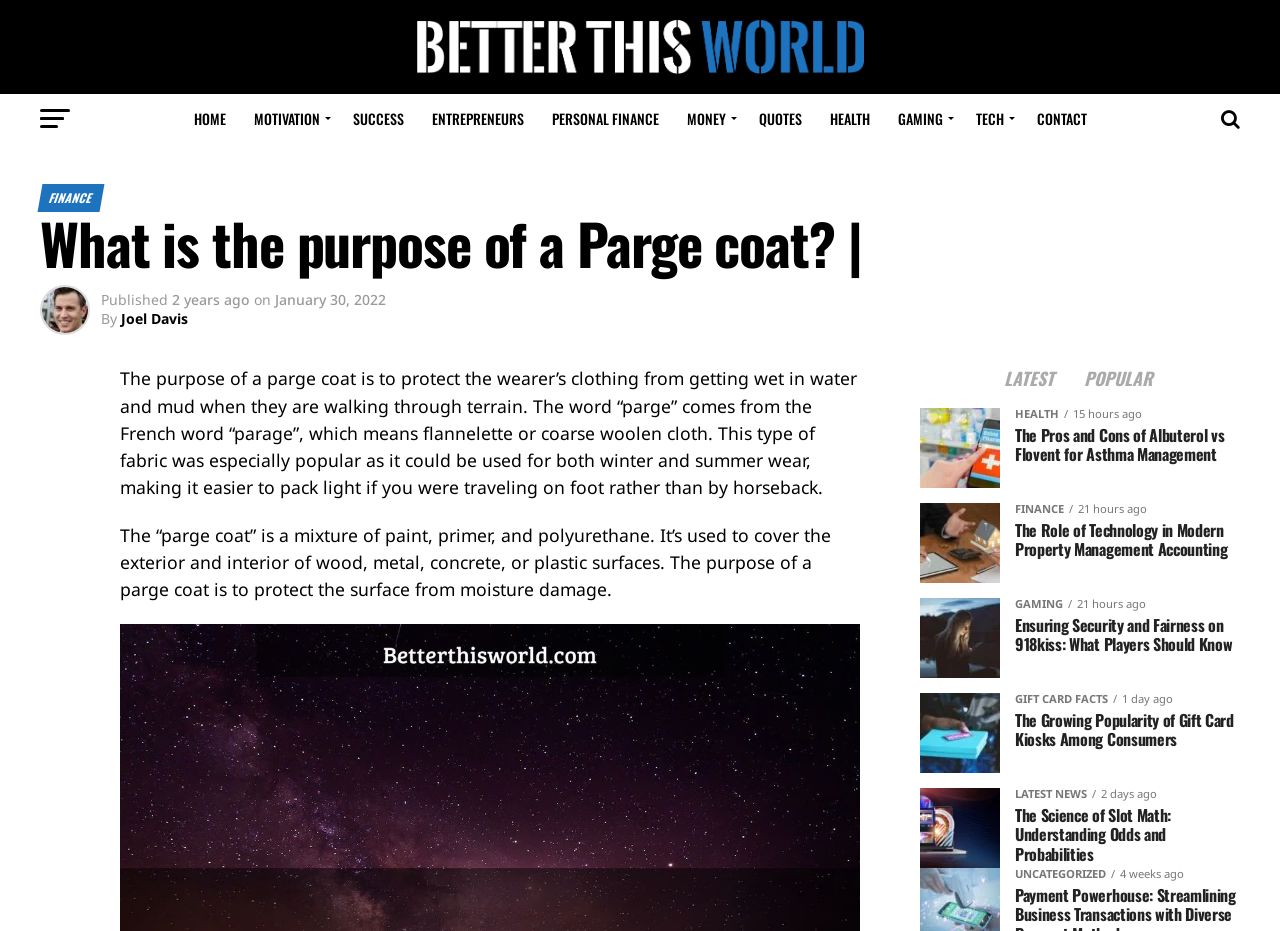Provide a brief response to the question below using one word or phrase:
How many years ago was the article about Parge coats published?

2 years